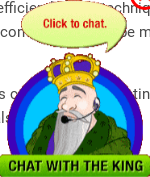What is written in the speech bubble?
Please use the image to deliver a detailed and complete answer.

The character's speech bubble contains the text 'Click to chat', which is an invitation to visitors to start a conversation for assistance or inquiries, making it clear and easy for users to initiate a chat.